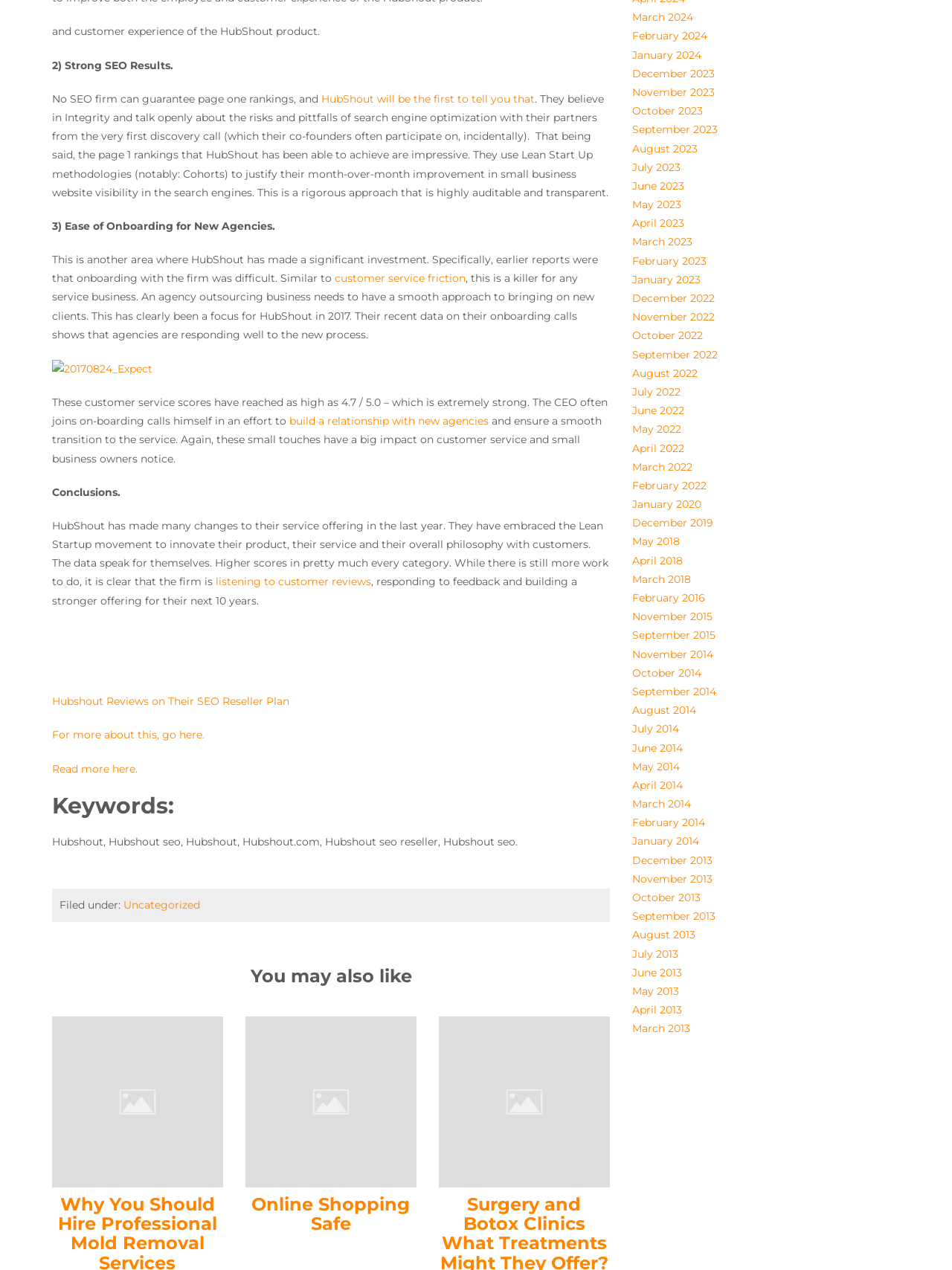Determine the bounding box coordinates of the clickable region to execute the instruction: "Go to 'March 2024'". The coordinates should be four float numbers between 0 and 1, denoted as [left, top, right, bottom].

[0.664, 0.008, 0.728, 0.019]